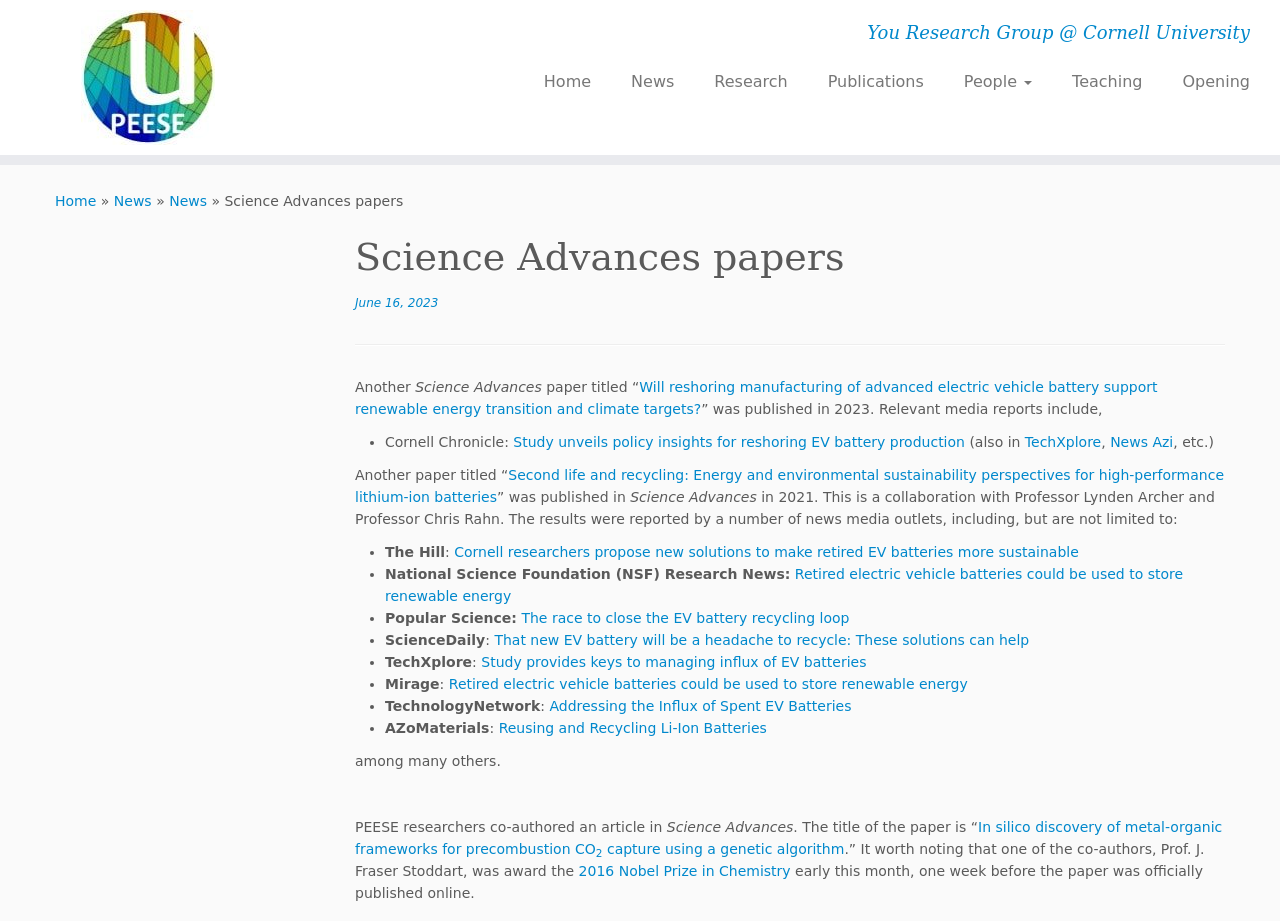Please find the bounding box coordinates of the element that must be clicked to perform the given instruction: "View 'Real Estate Photography' page". The coordinates should be four float numbers from 0 to 1, i.e., [left, top, right, bottom].

None